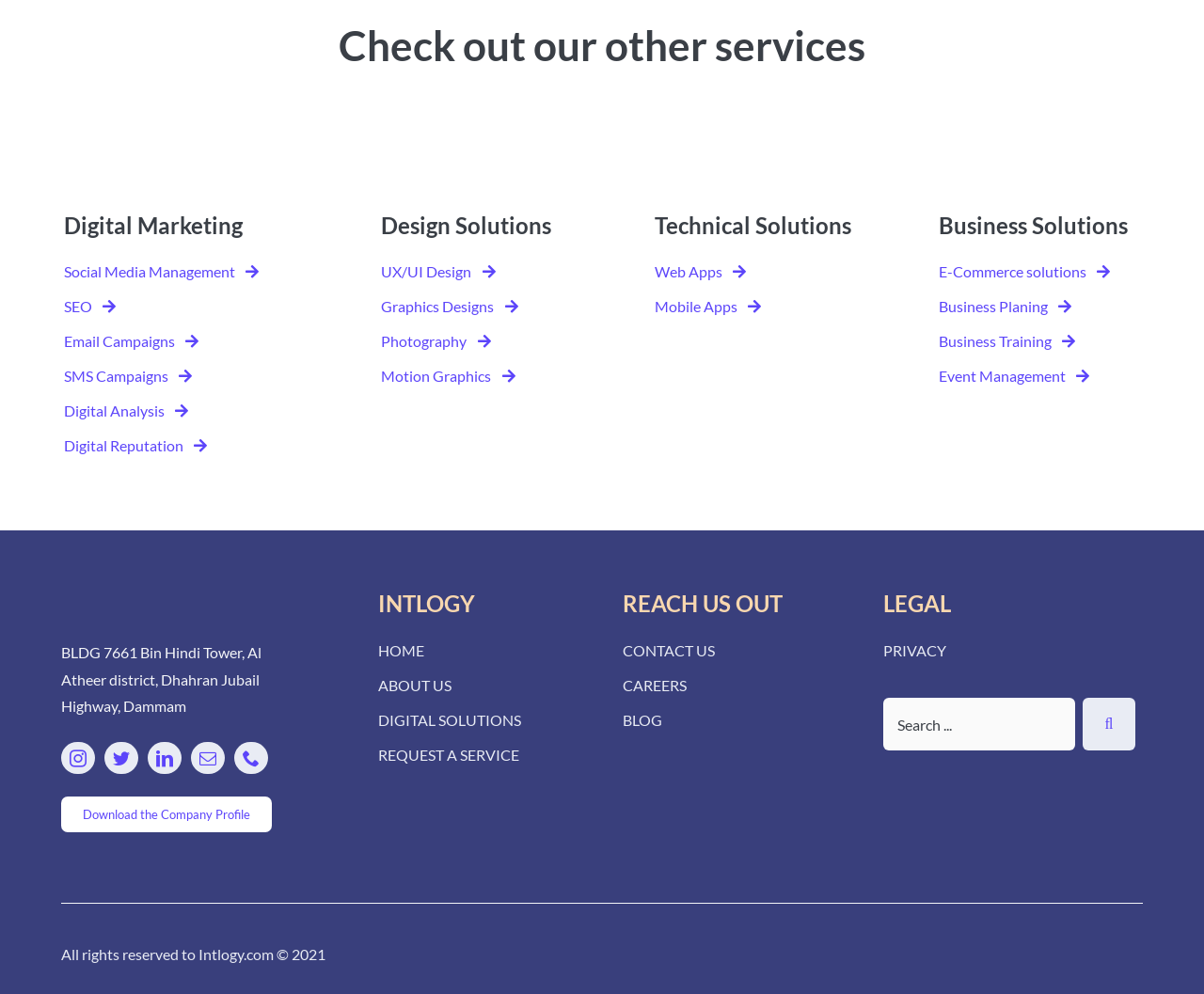Could you provide the bounding box coordinates for the portion of the screen to click to complete this instruction: "View E-Commerce solutions"?

[0.78, 0.263, 0.922, 0.283]